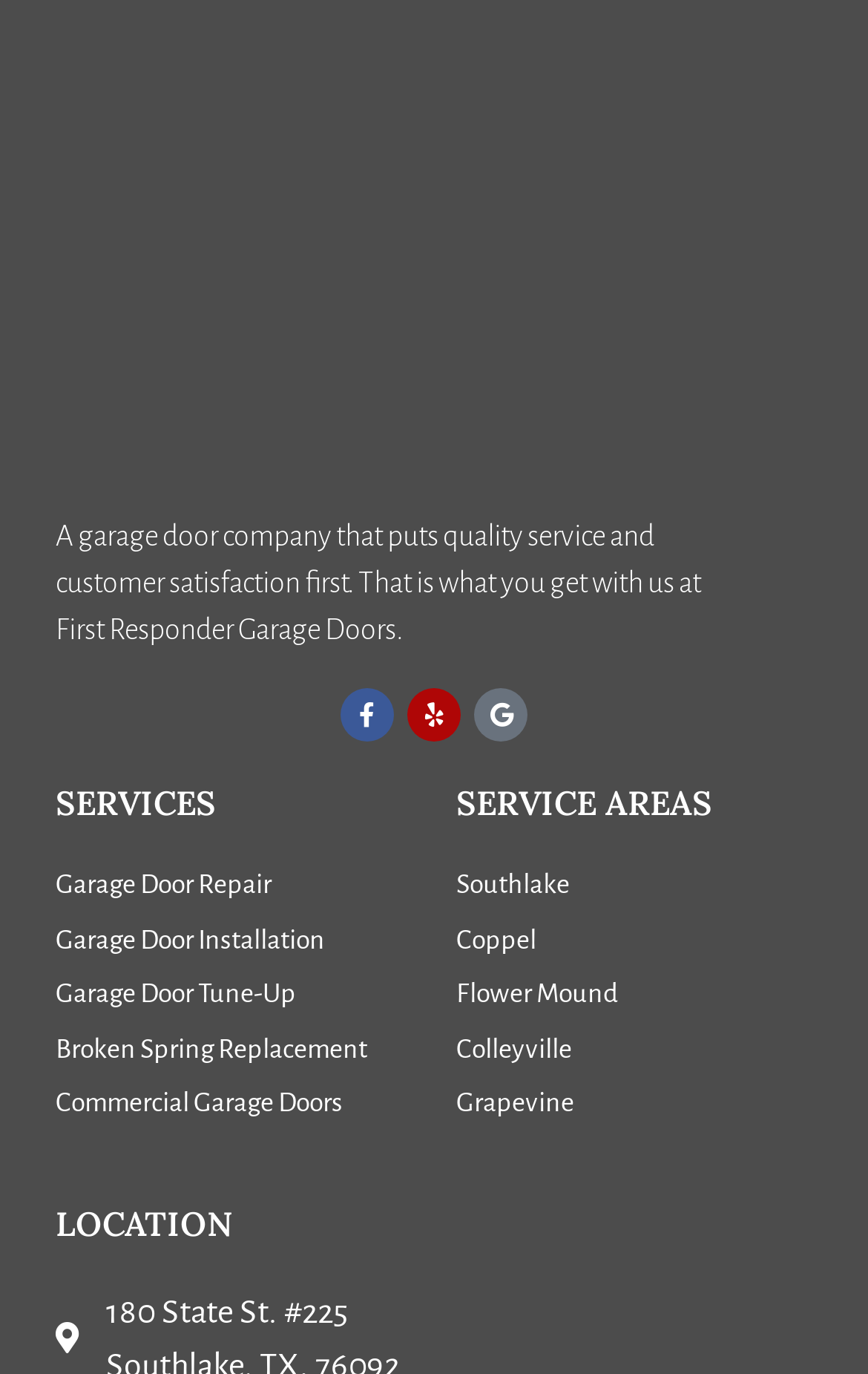Use a single word or phrase to answer the question: How many service areas are listed?

5